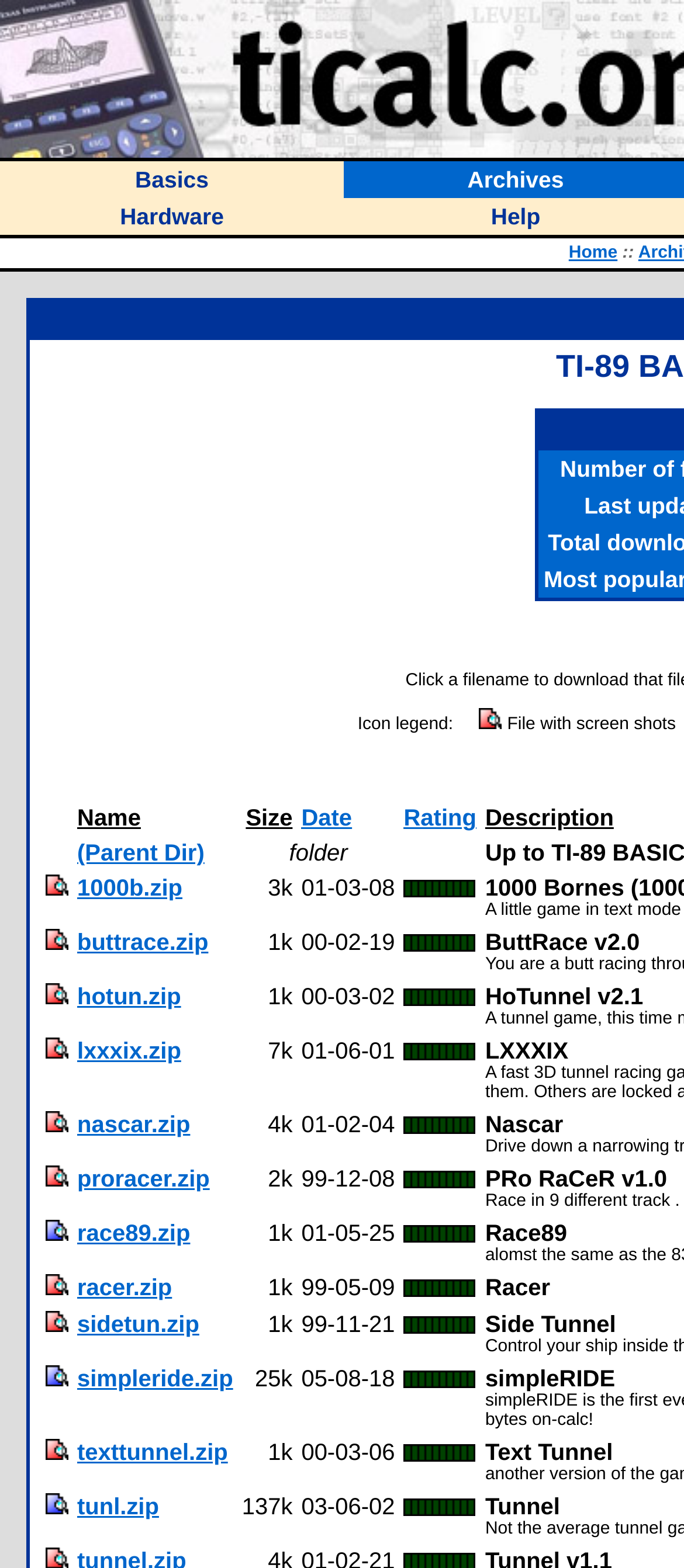Respond to the following question with a brief word or phrase:
What is the date of the 'hotun.zip' file?

00-03-02